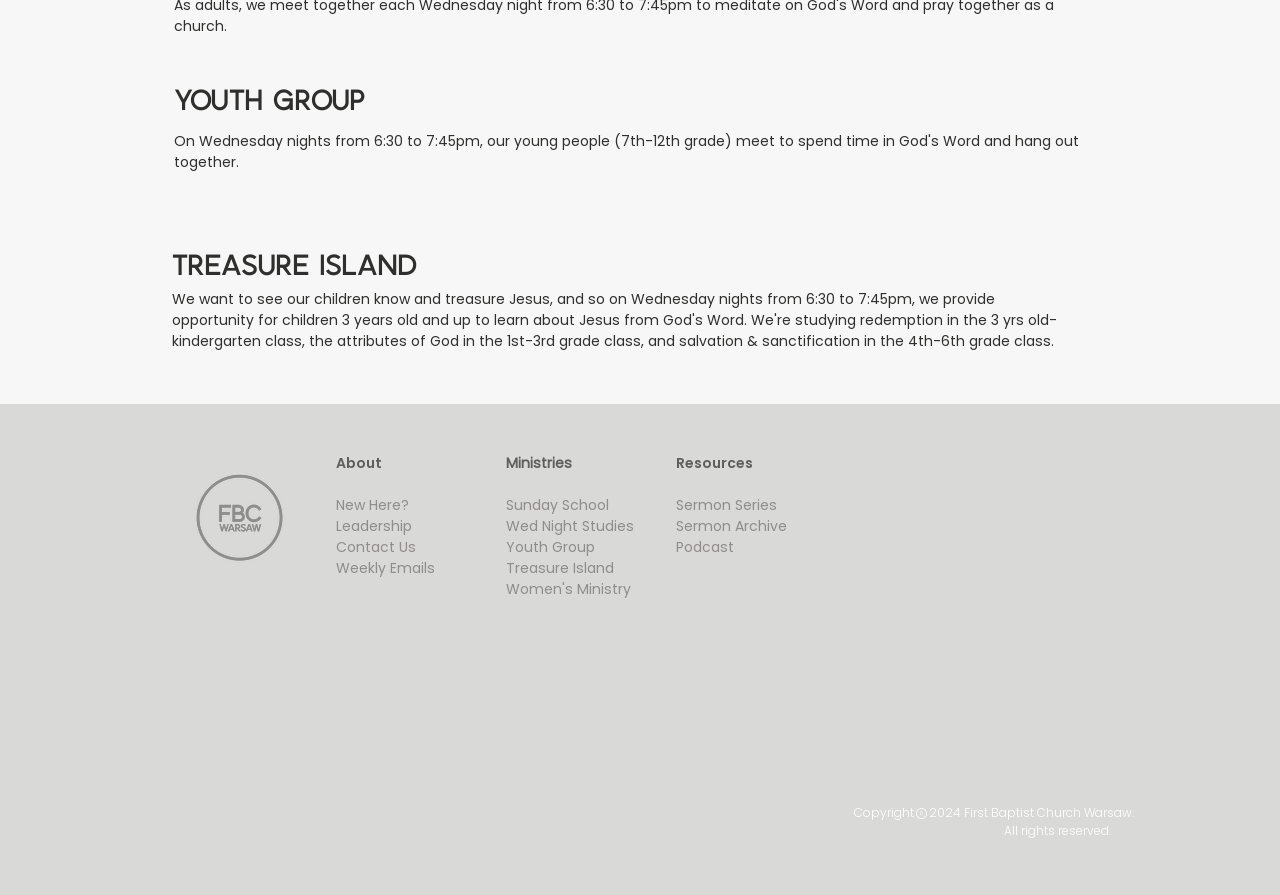What is the name of the church?
Utilize the information in the image to give a detailed answer to the question.

I found the name of the church by looking at the copyright information at the bottom of the page, which mentions 'First Baptist Church Warsaw. All rights reserved.'